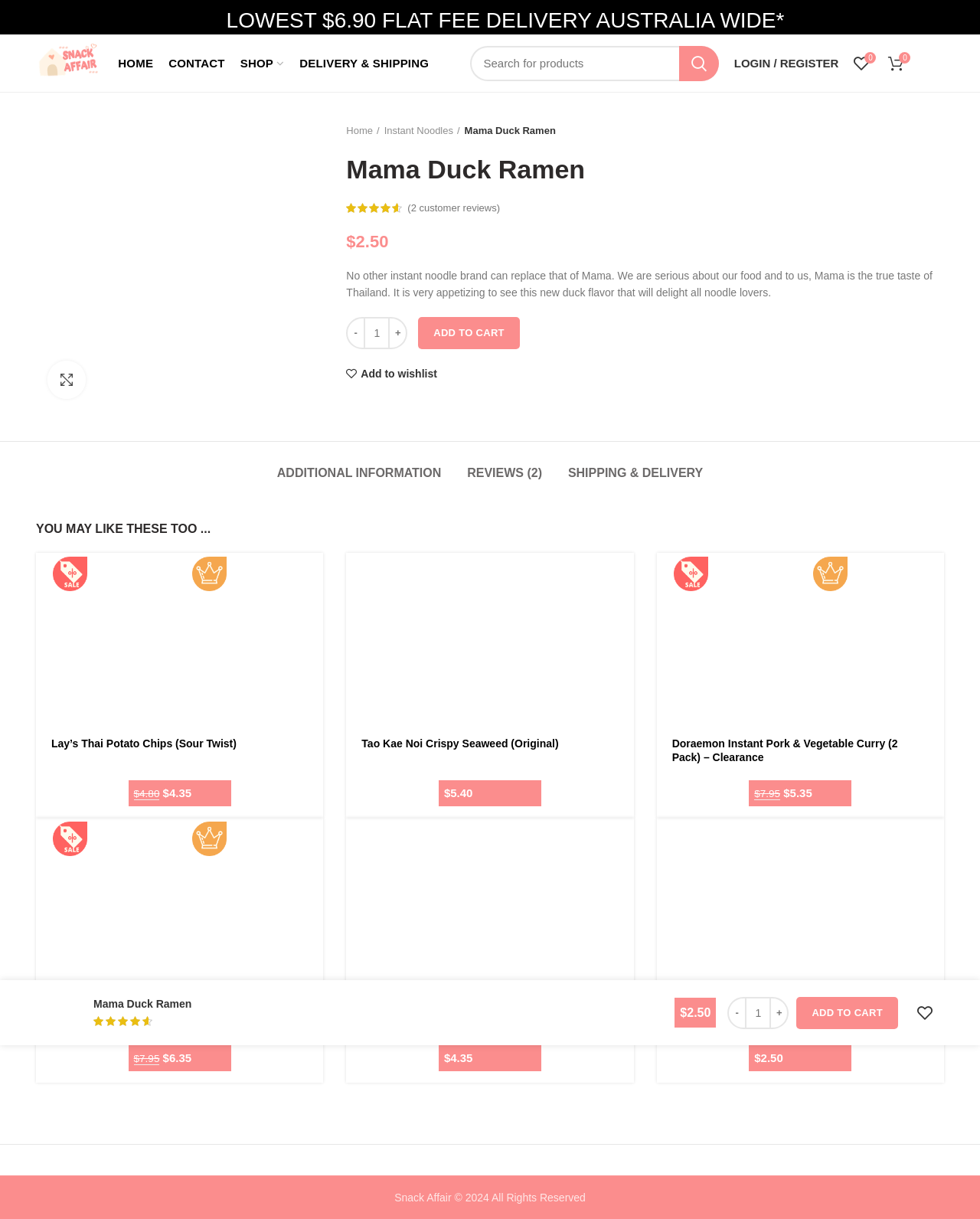Locate the UI element that matches the description 进口立式泥浆泵-进口液下泵-德国KAYSEN泵业 in the webpage screenshot. Return the bounding box coordinates in the format (top-left x, top-left y, bottom-right x, bottom-right y), with values ranging from 0 to 1.

None